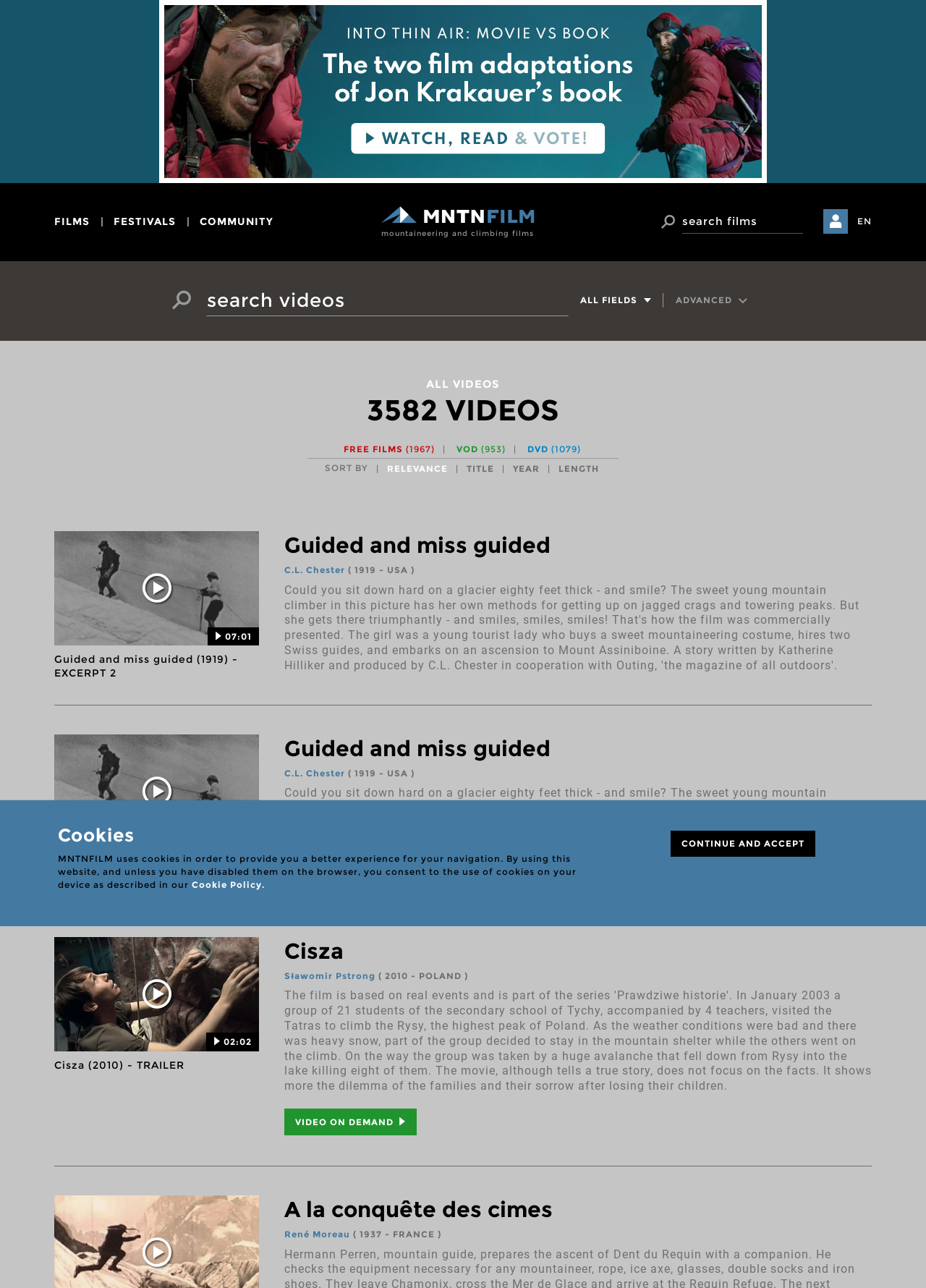Locate the bounding box coordinates of the element that should be clicked to fulfill the instruction: "Visit the 'Pawsitivity Service Dogs' website".

None